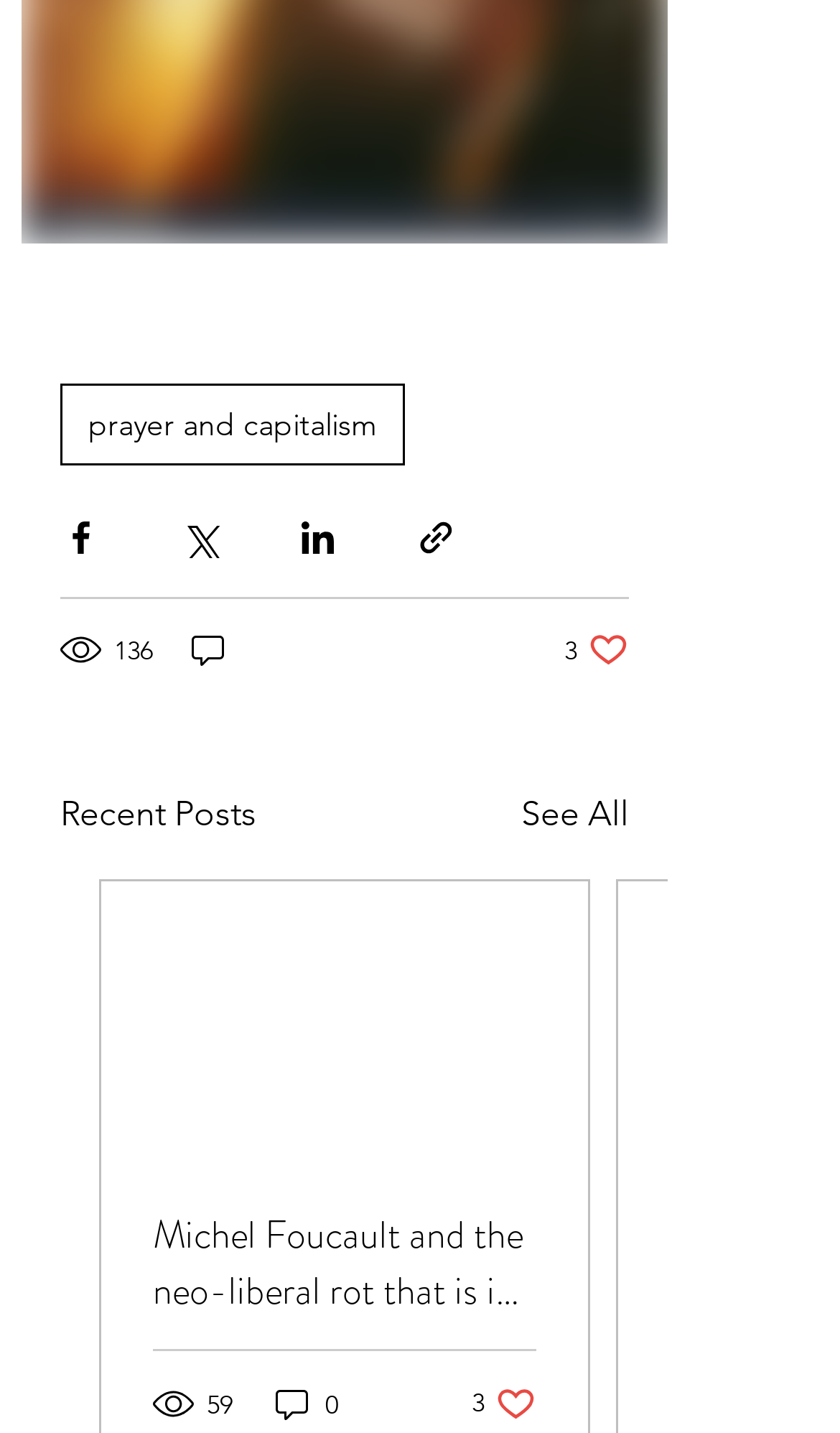Kindly determine the bounding box coordinates for the area that needs to be clicked to execute this instruction: "View recent posts".

[0.072, 0.55, 0.305, 0.587]